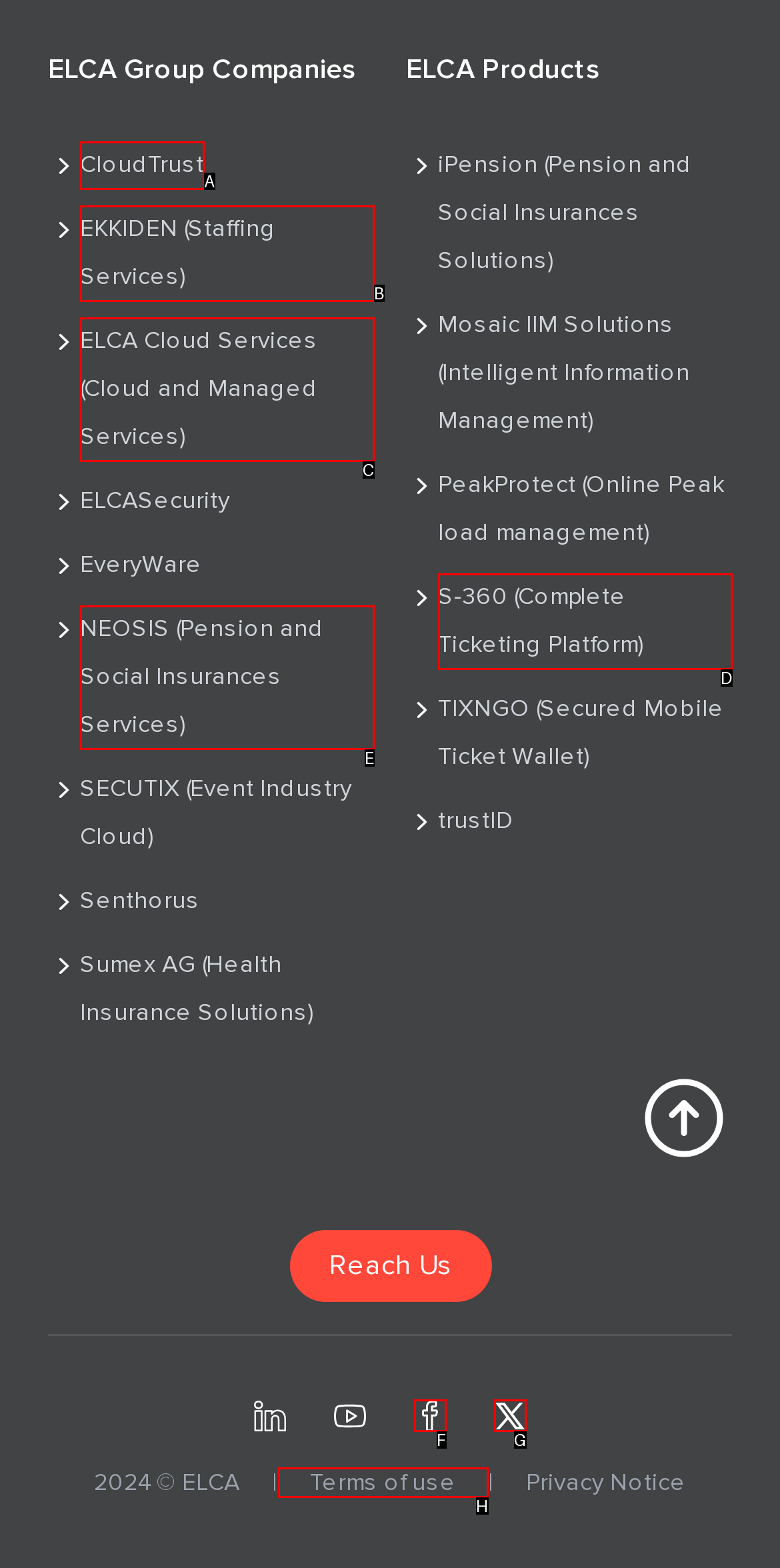Based on the given description: admin, identify the correct option and provide the corresponding letter from the given choices directly.

None